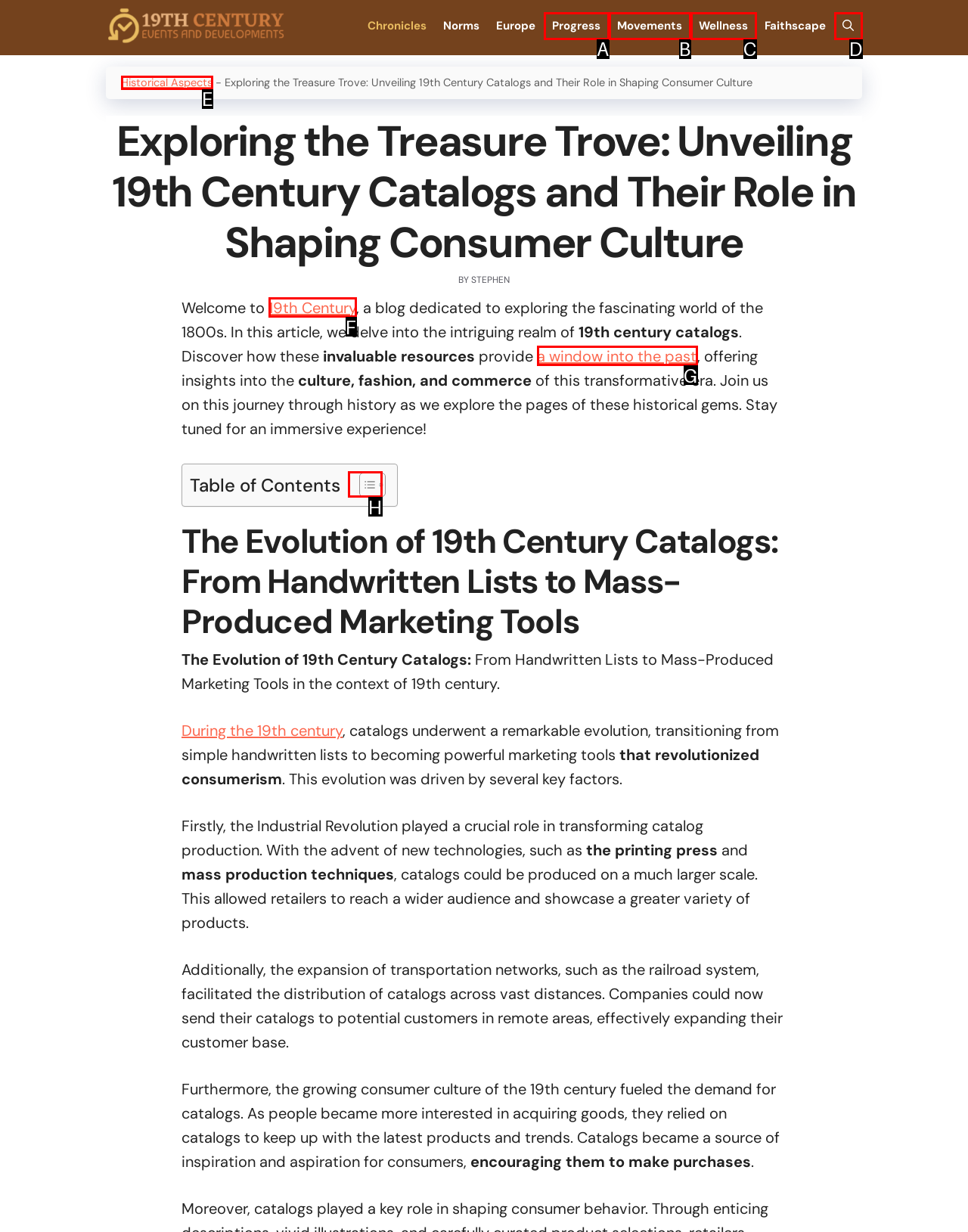Identify the HTML element that corresponds to the description: Wellness Provide the letter of the correct option directly.

C